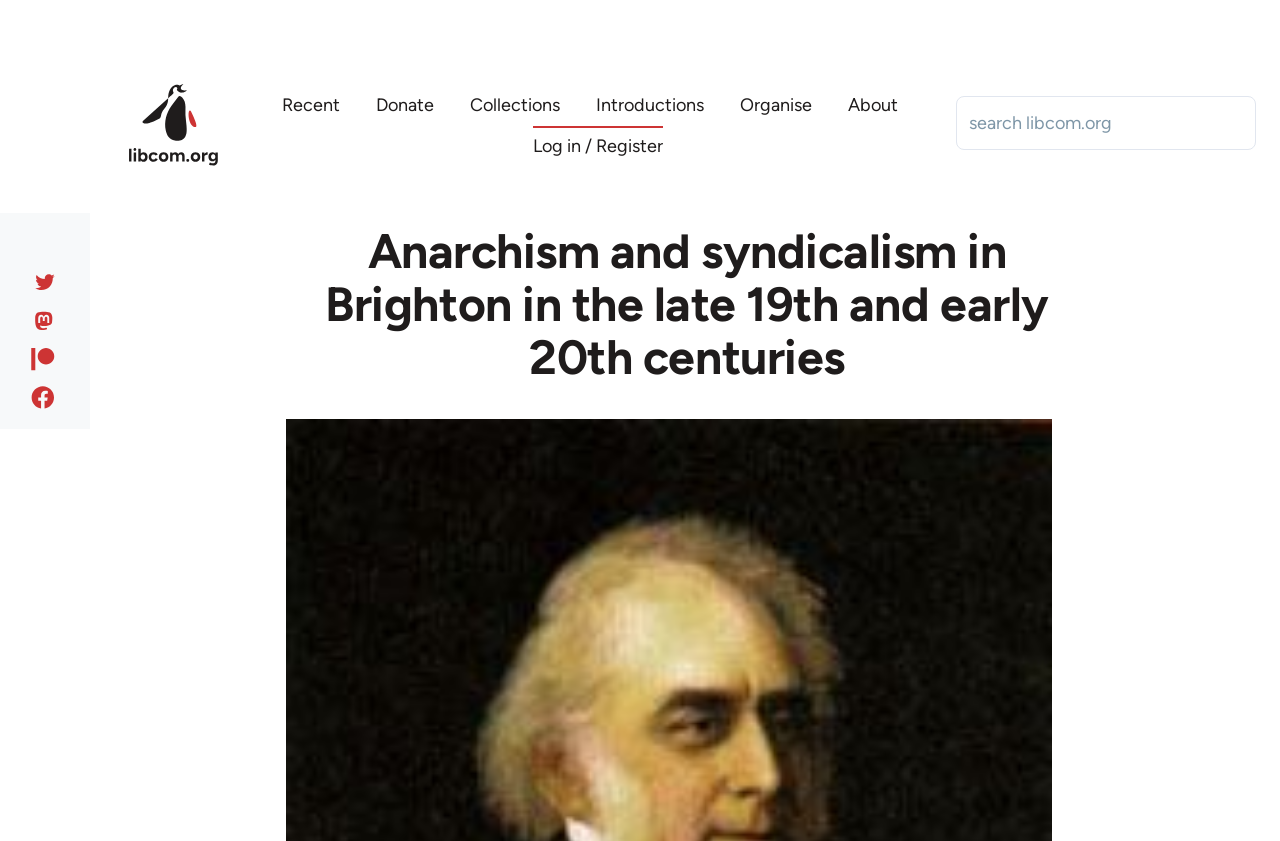Determine the bounding box coordinates of the region to click in order to accomplish the following instruction: "View Chapter 5 Solutions". Provide the coordinates as four float numbers between 0 and 1, specifically [left, top, right, bottom].

None